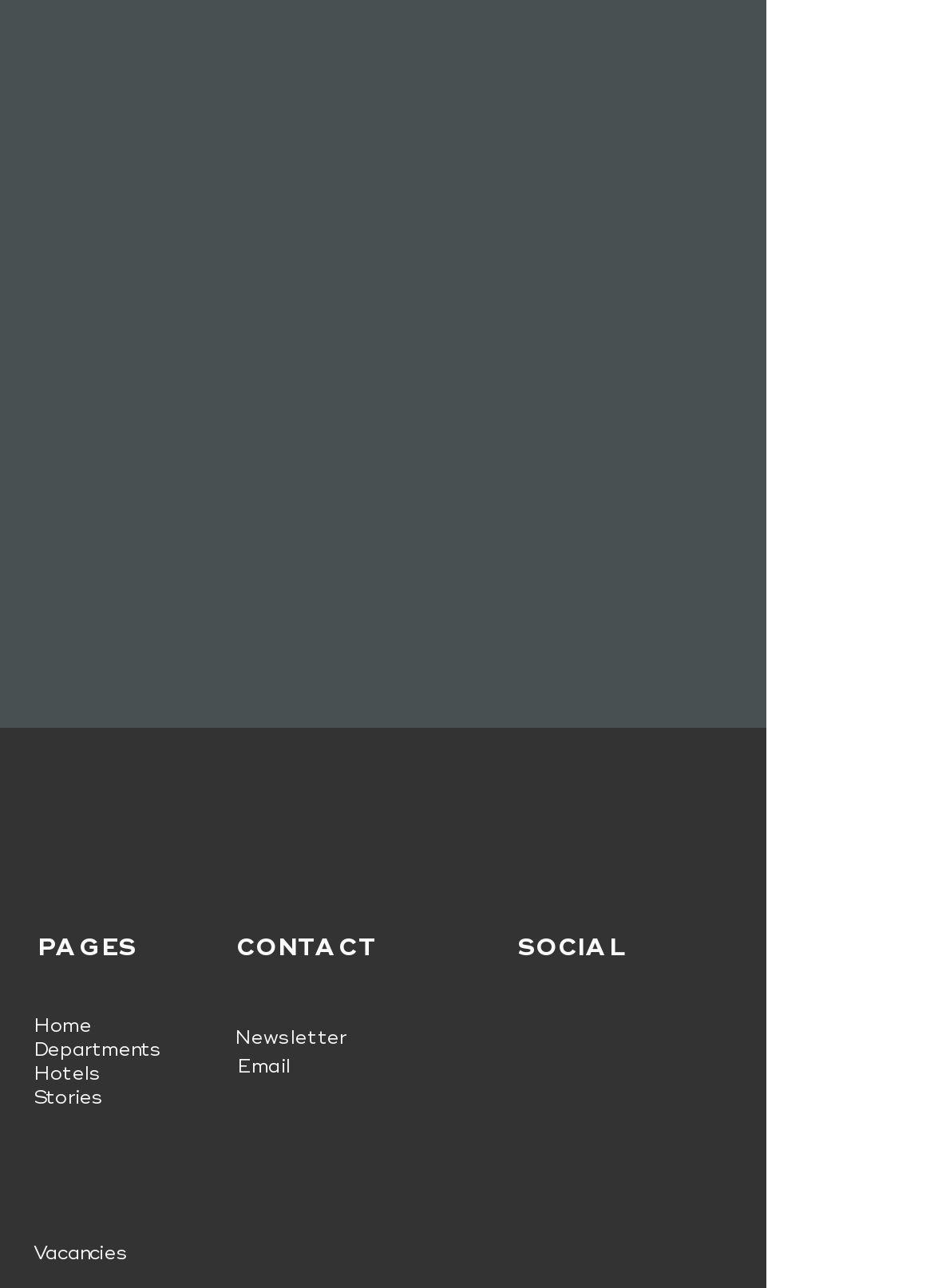Provide the bounding box coordinates of the UI element this sentence describes: "Newsletter".

[0.251, 0.797, 0.371, 0.814]